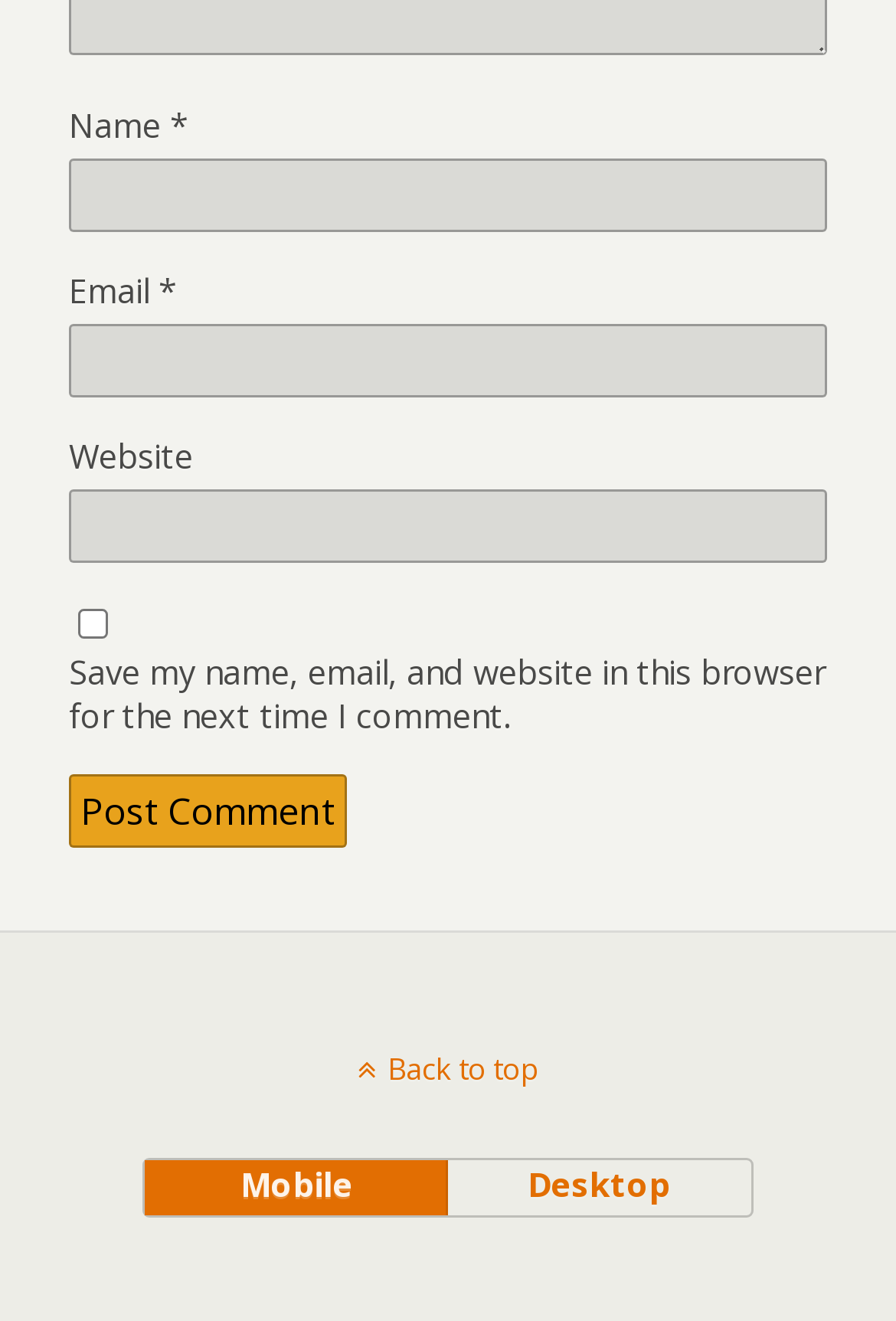Provide a short answer using a single word or phrase for the following question: 
What is the button at the bottom left?

Post Comment